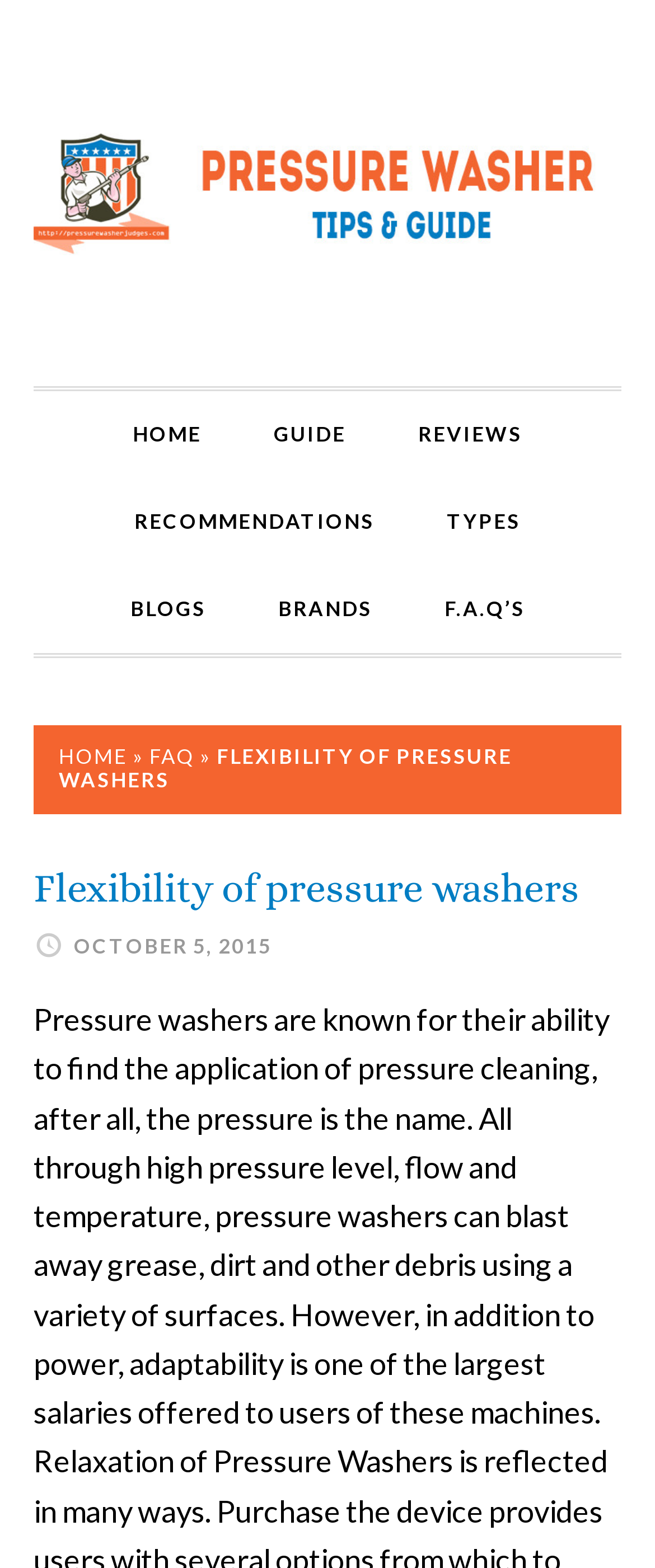Please identify the bounding box coordinates of the area that needs to be clicked to follow this instruction: "read the guide".

[0.367, 0.249, 0.579, 0.305]